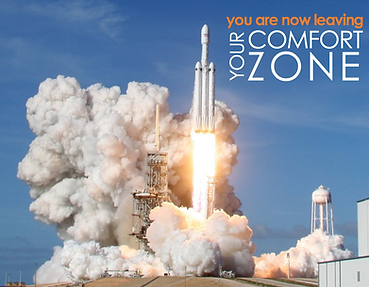What is the theme of the visual?
By examining the image, provide a one-word or phrase answer.

embracing change and personal growth